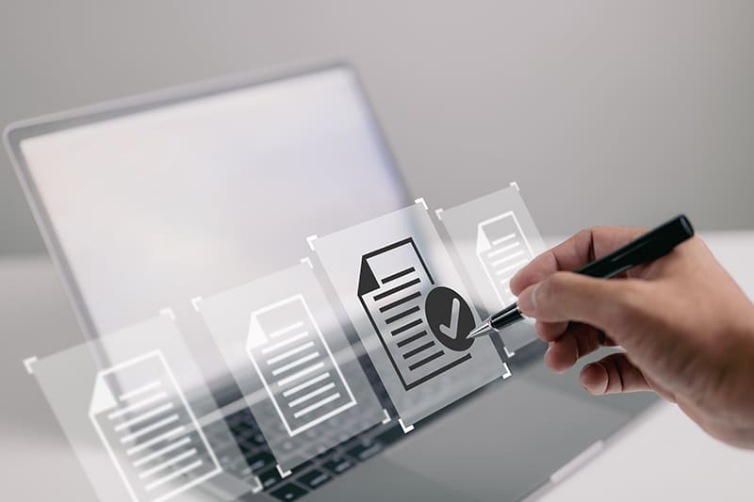What is represented by the checkmark on the document?
Provide a detailed answer to the question, using the image to inform your response.

The checkmark on the document represents approval or completion, indicating that the document has been reviewed and verified.